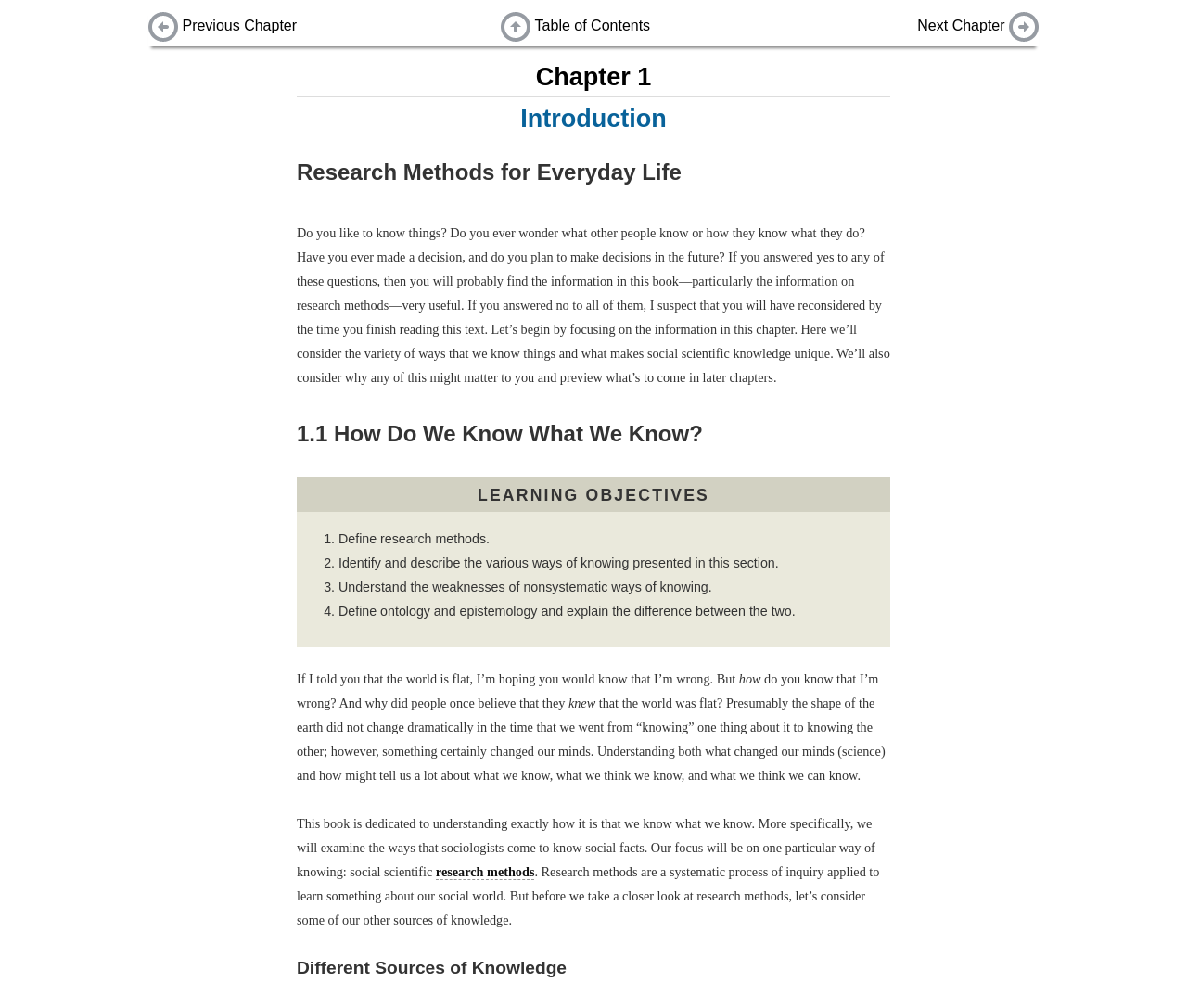Reply to the question with a single word or phrase:
What is the difference between ontology and epistemology?

Not explicitly stated